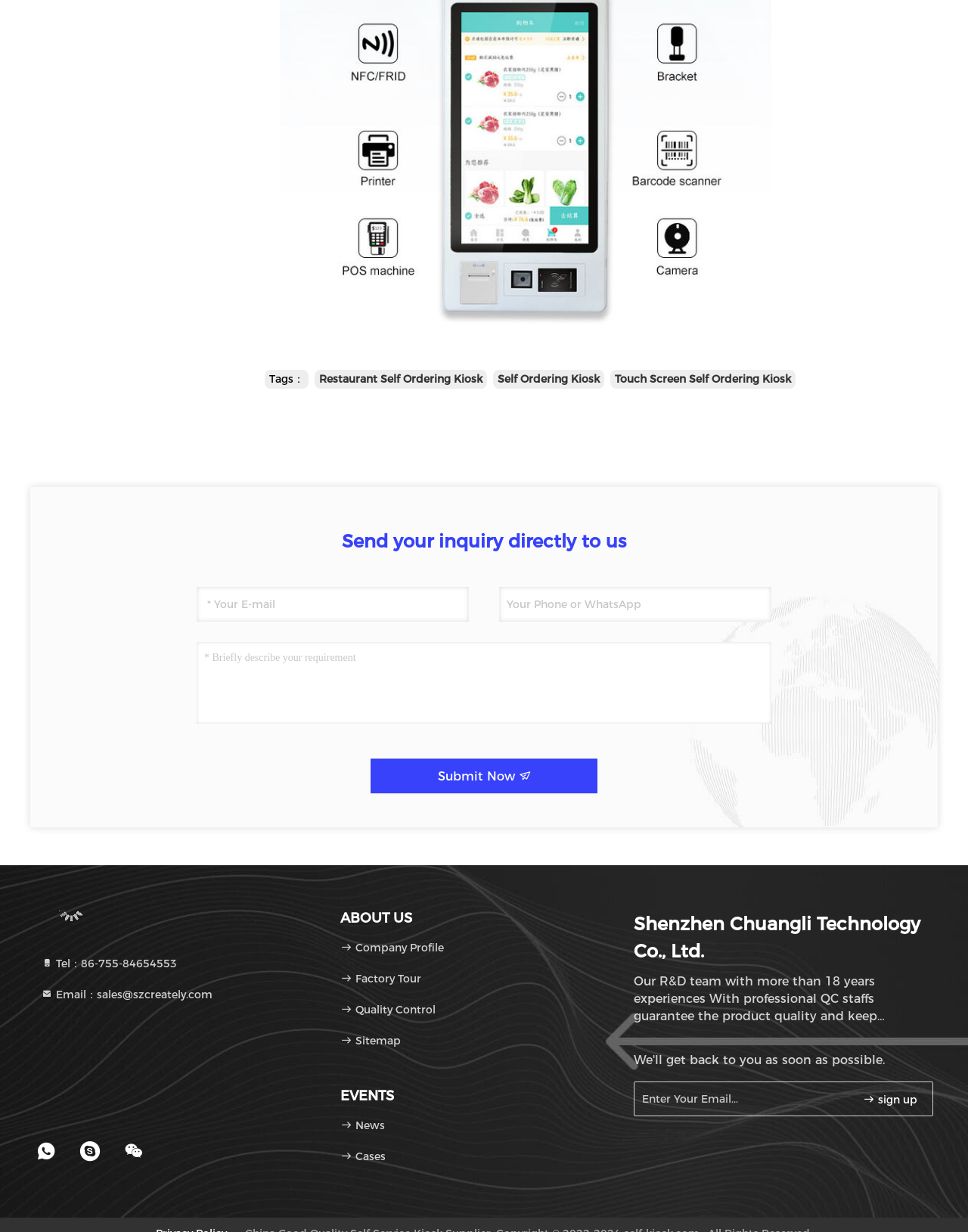Highlight the bounding box coordinates of the element that should be clicked to carry out the following instruction: "View women's wear". The coordinates must be given as four float numbers ranging from 0 to 1, i.e., [left, top, right, bottom].

None